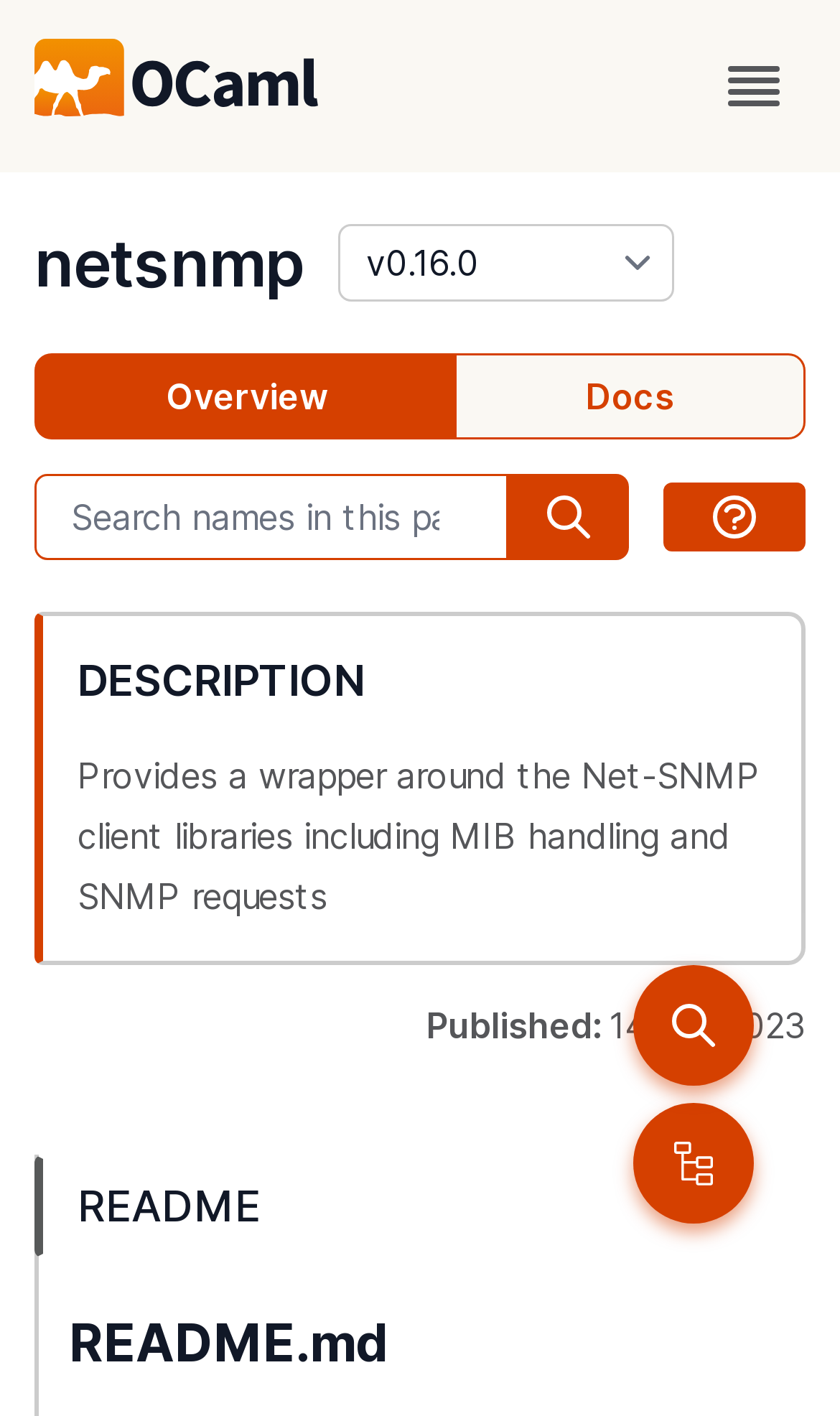Determine the bounding box coordinates of the region that needs to be clicked to achieve the task: "go to overview".

[0.041, 0.249, 0.544, 0.31]